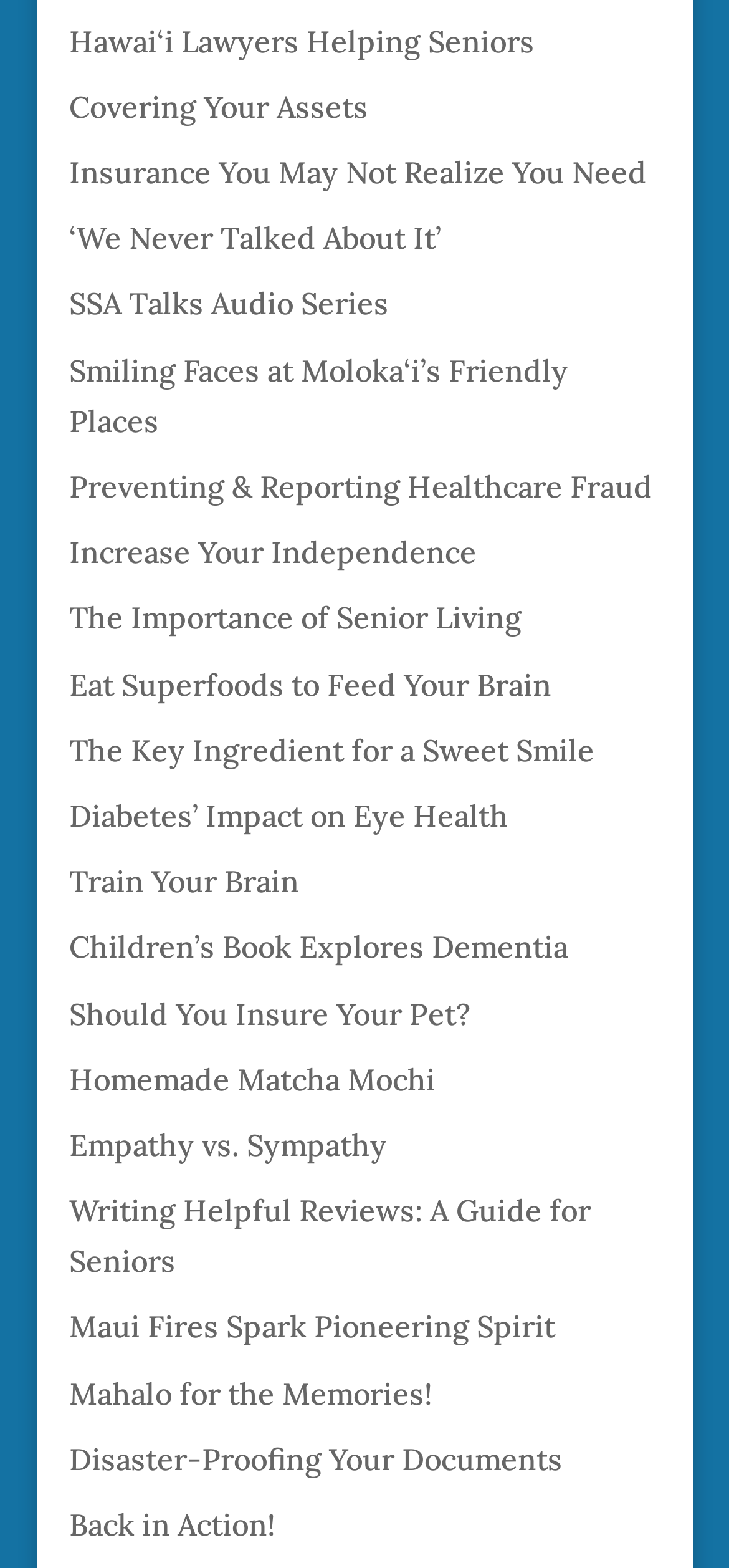How many links are on this webpage?
Refer to the image and provide a concise answer in one word or phrase.

351